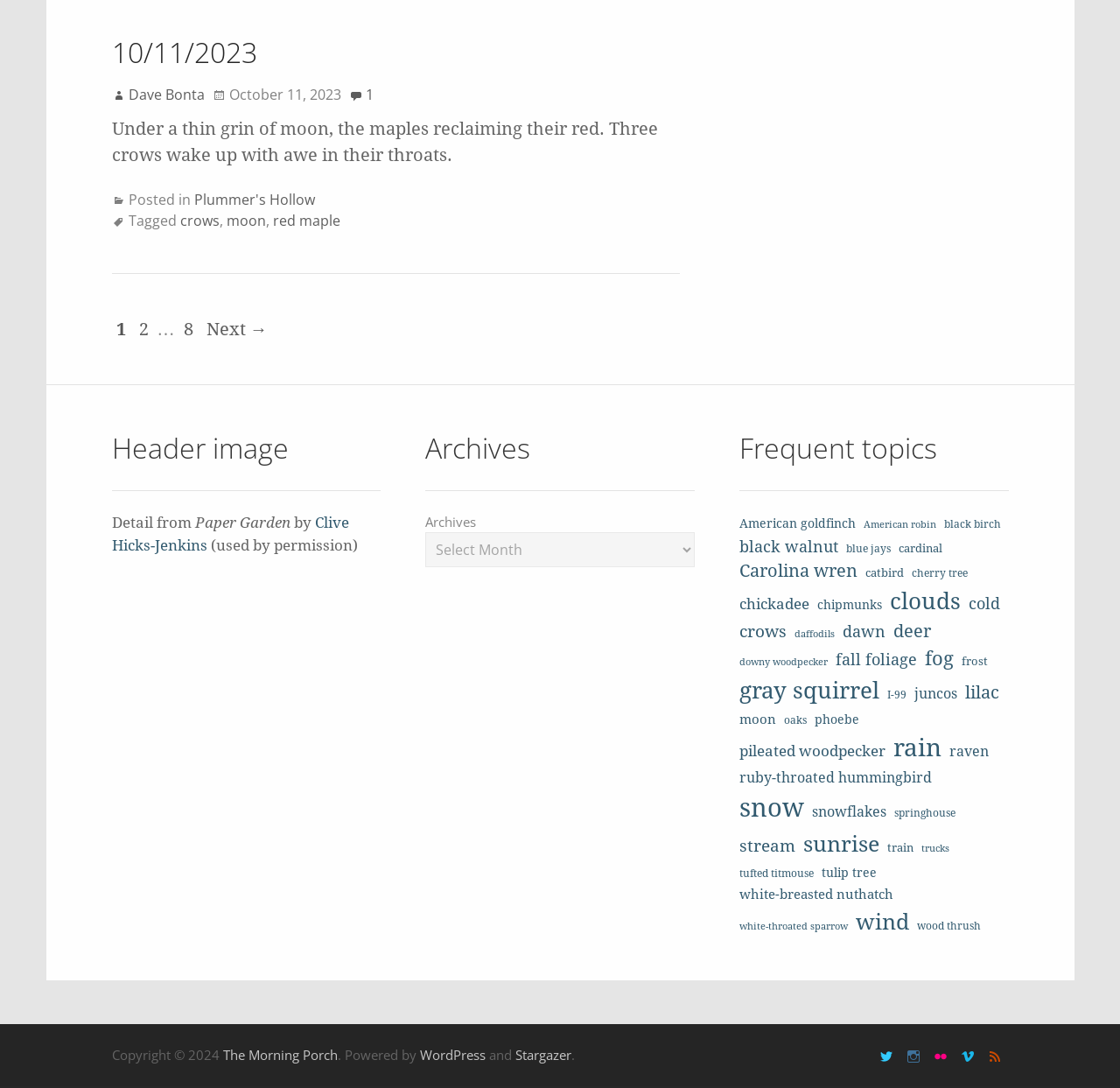What is the topic of the post?
Please use the visual content to give a single word or phrase answer.

maples and crows